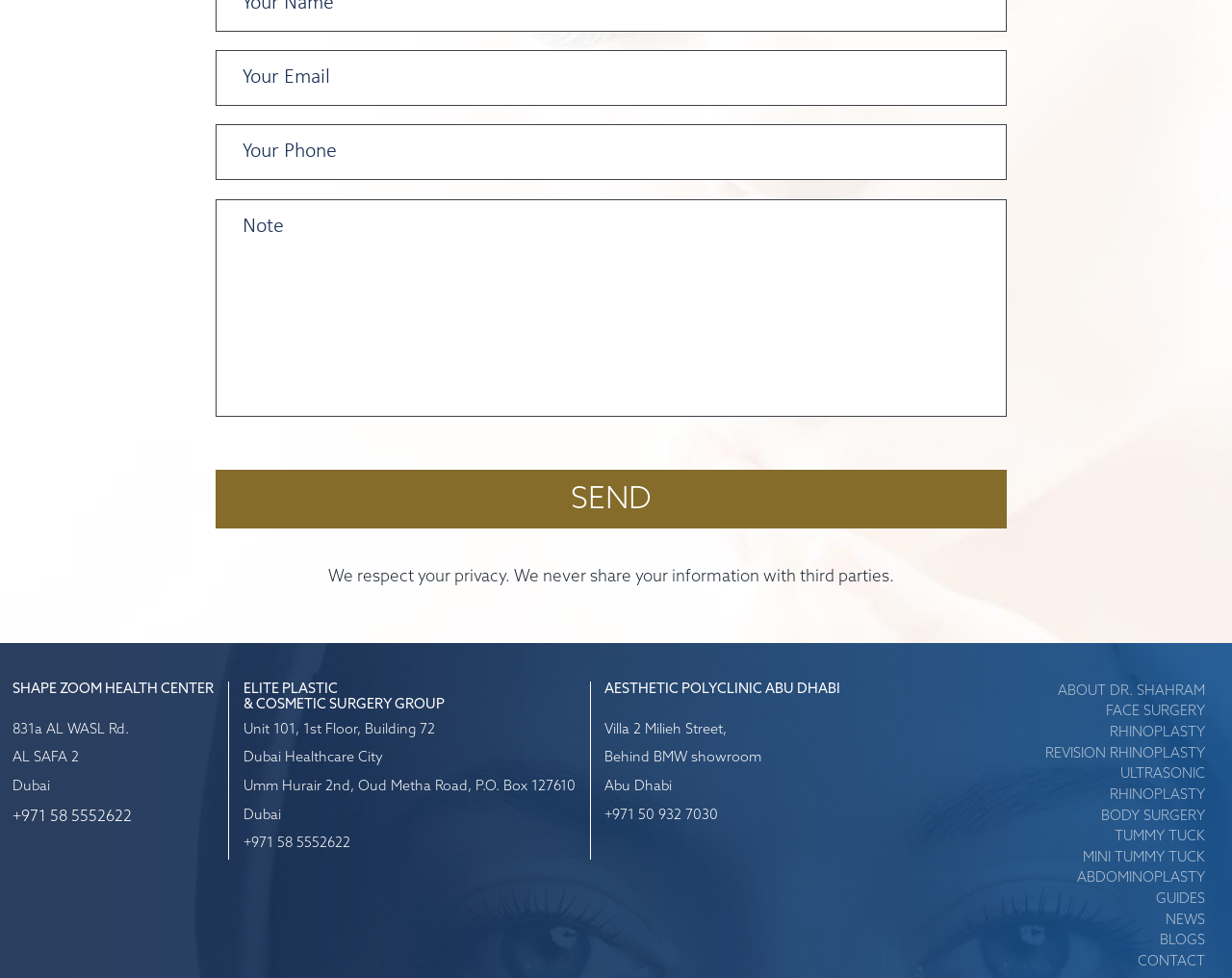What type of surgery is mentioned on the webpage?
Please use the image to provide an in-depth answer to the question.

The webpage mentions face surgery, rhinoplasty, revision rhinoplasty, and body surgery, indicating that the clinic or health center provides these types of surgical services.